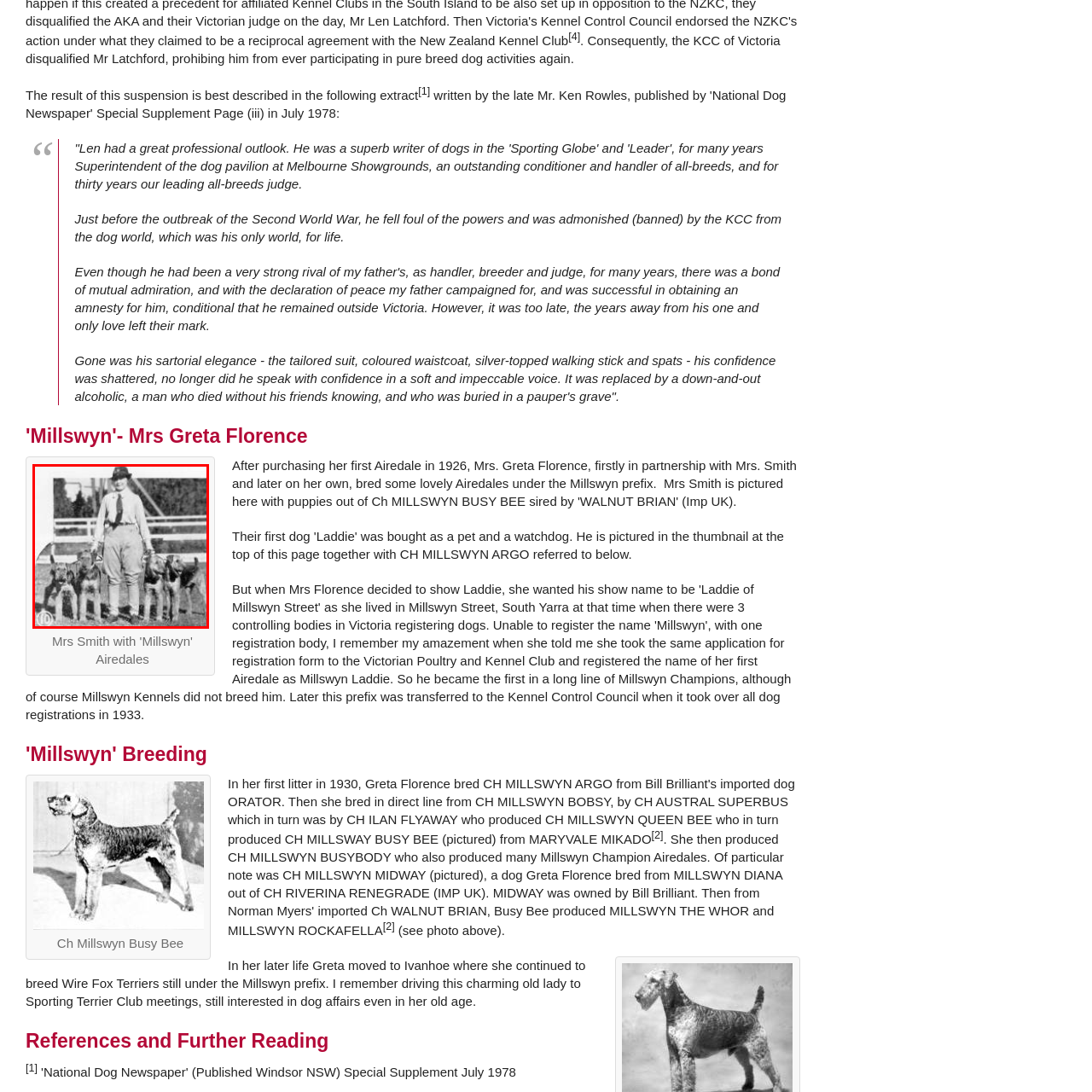What is the likely location of the event?
Check the image inside the red boundary and answer the question using a single word or brief phrase.

Outdoor venue